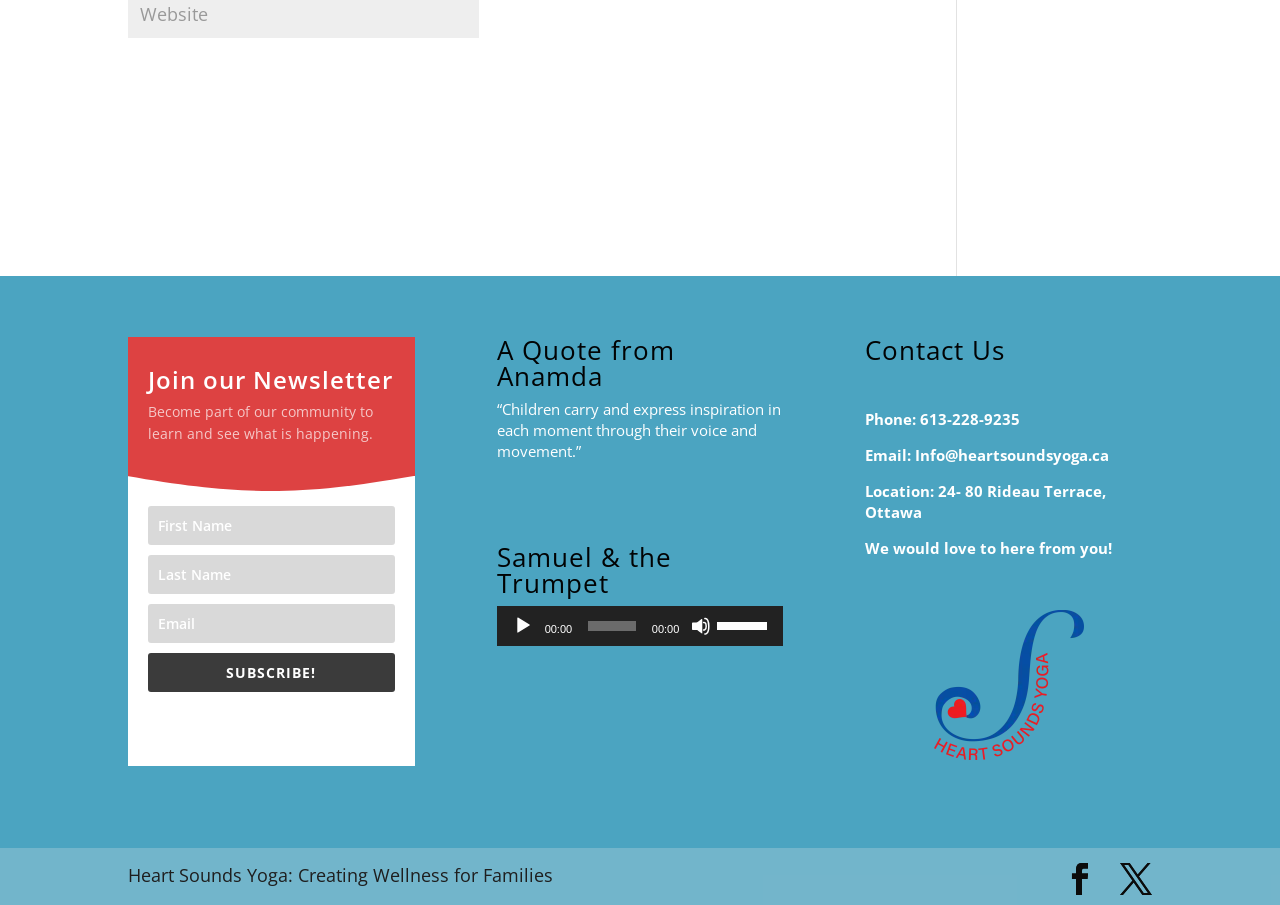Could you indicate the bounding box coordinates of the region to click in order to complete this instruction: "Play the audio".

[0.4, 0.681, 0.416, 0.703]